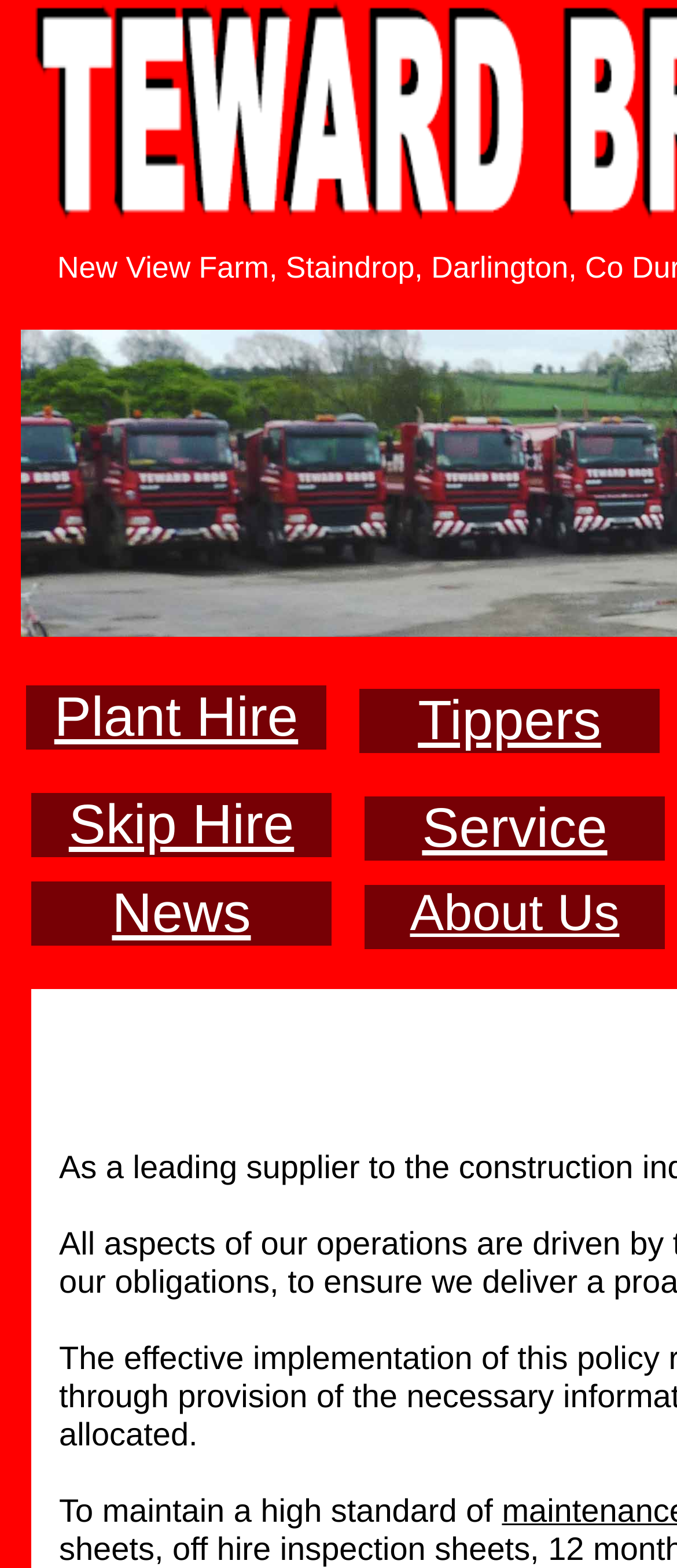Please answer the following query using a single word or phrase: 
What is the purpose of the company?

To maintain a high standard